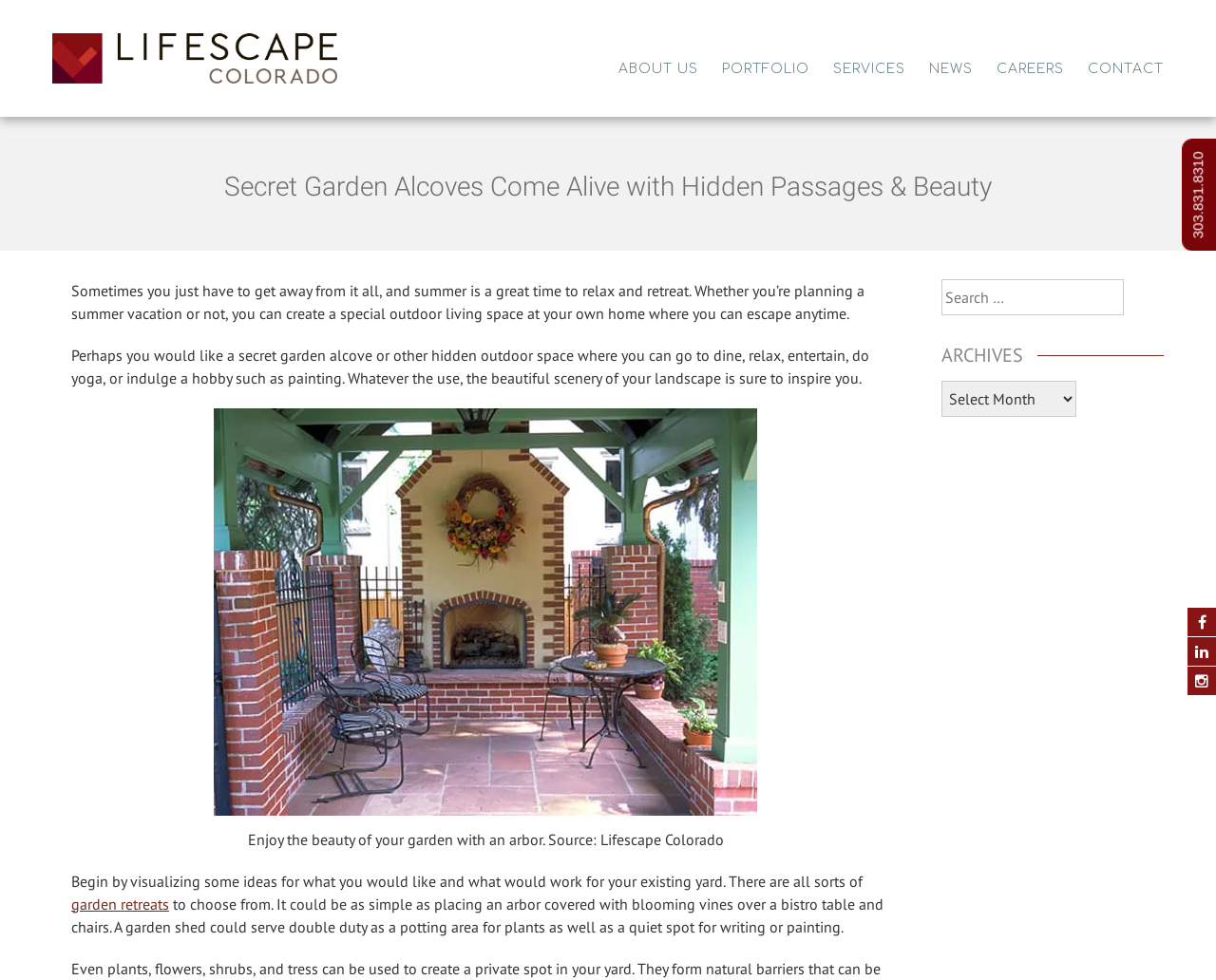Please provide a comprehensive response to the question below by analyzing the image: 
What is the function of the search box?

The search box is located in the complementary section of the webpage, and it has a label 'Search for:'. This suggests that the search box is intended for users to search for specific content or topics within the webpage or the website.